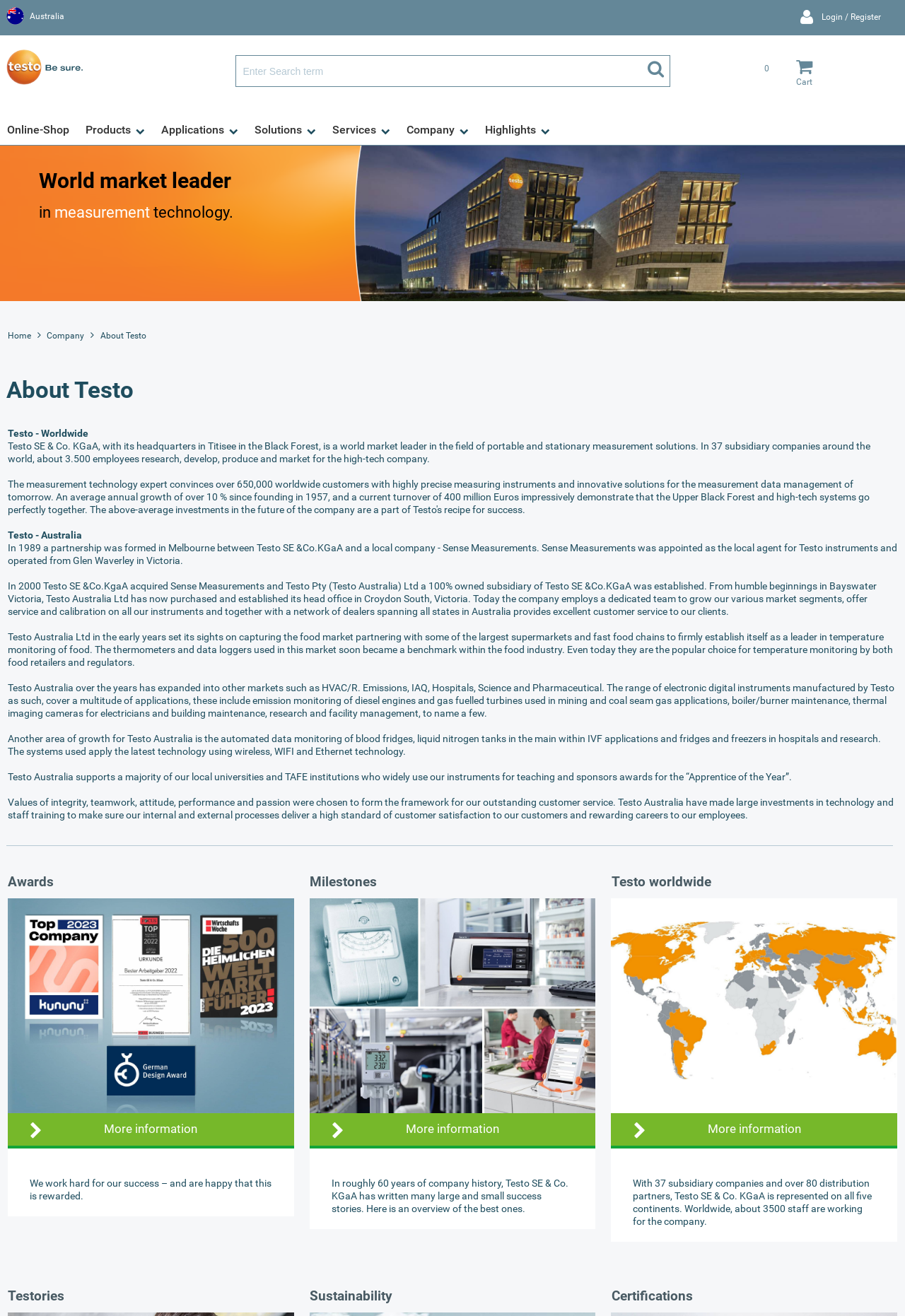Pinpoint the bounding box coordinates of the clickable element to carry out the following instruction: "Login or register."

[0.885, 0.007, 0.974, 0.014]